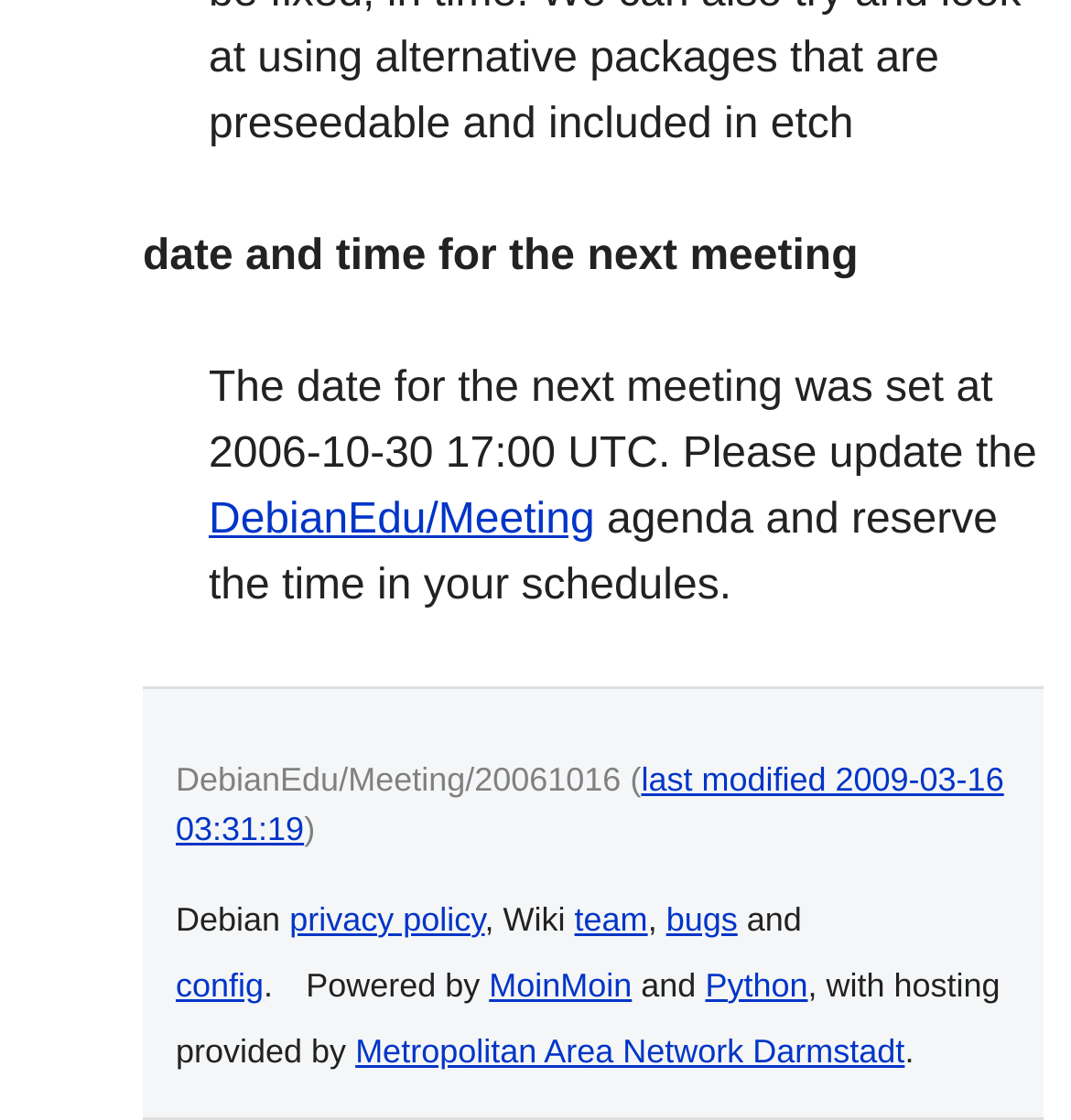Please locate the UI element described by "marie@hiipm.com" and provide its bounding box coordinates.

None